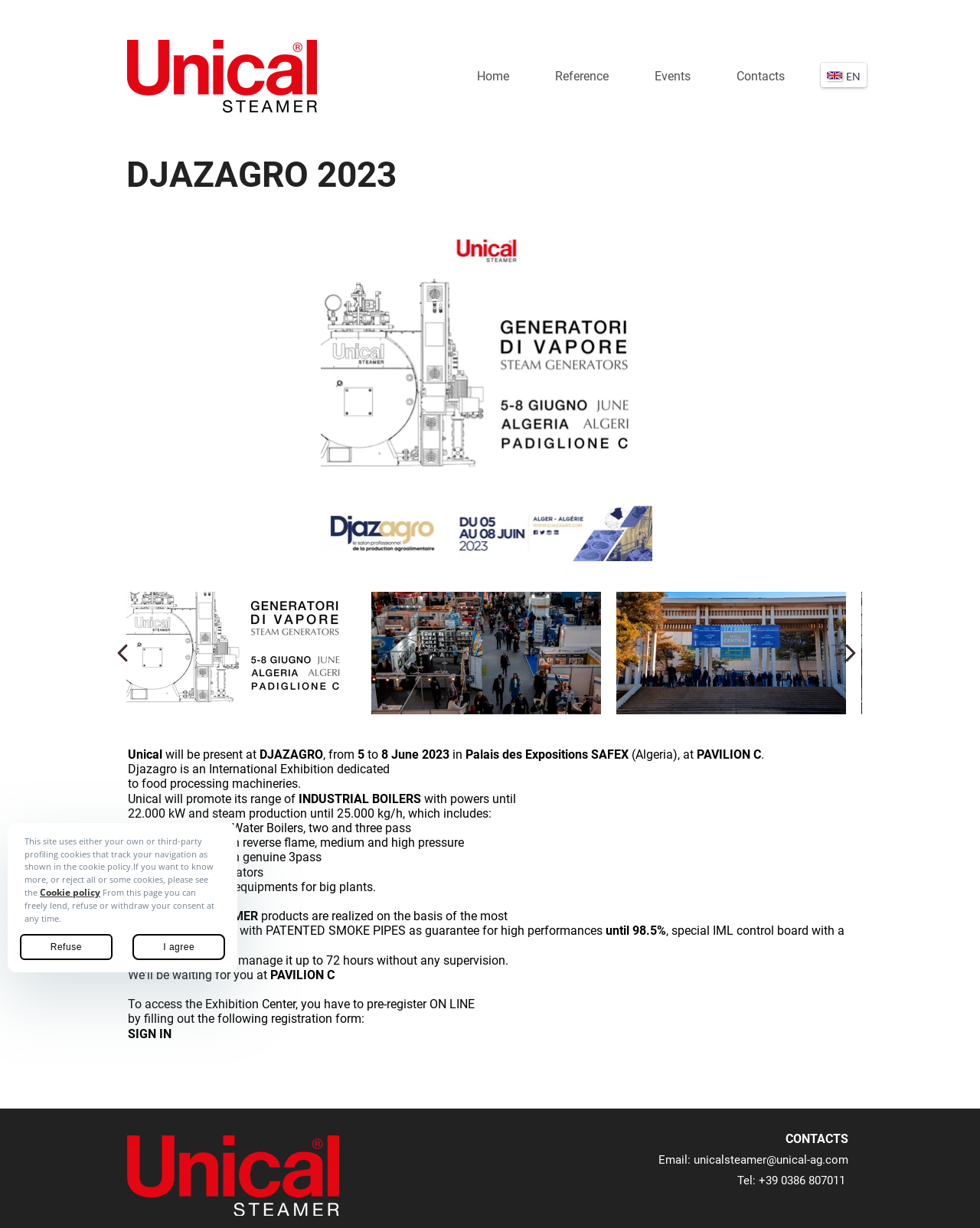What is the range of powers for the industrial boilers? Observe the screenshot and provide a one-word or short phrase answer.

until 22.000 kW